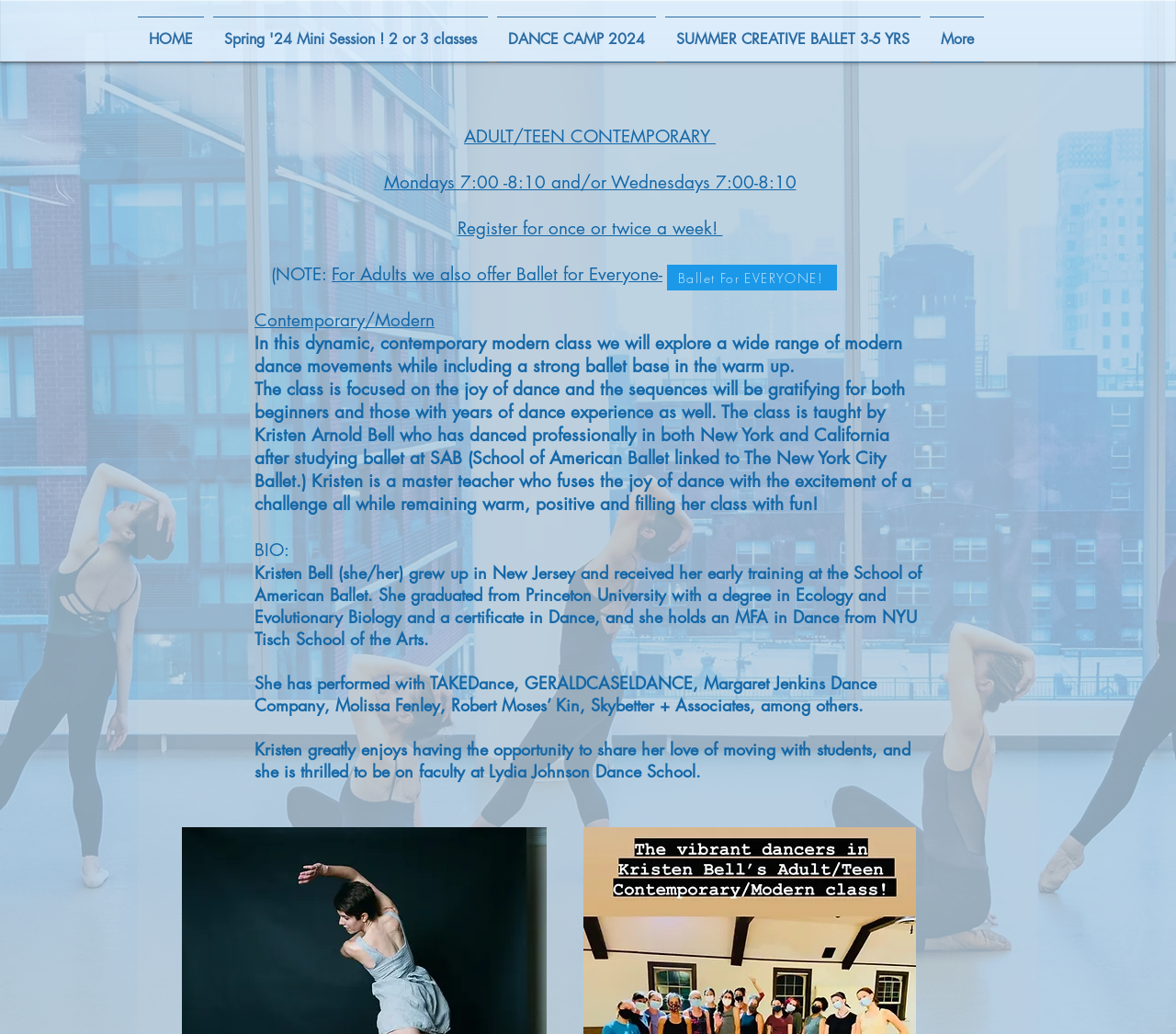What is the name of the dance school?
Using the image, respond with a single word or phrase.

Lydia Johnson Dance School